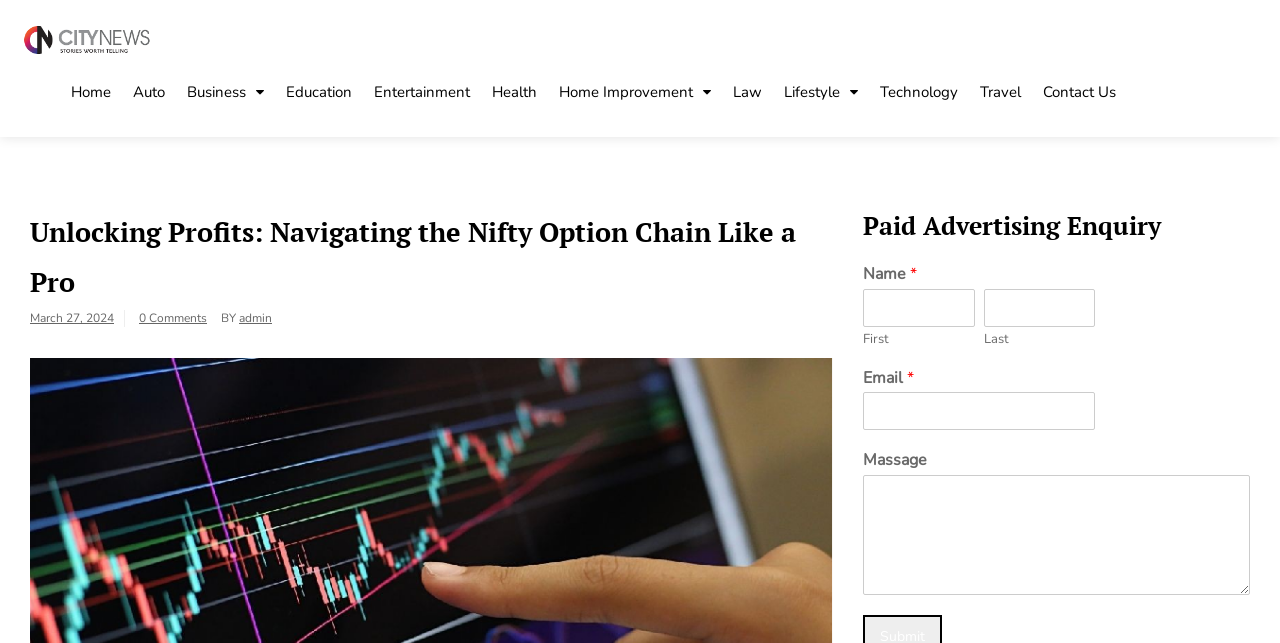Answer the question below with a single word or a brief phrase: 
How many categories are listed in the top navigation menu?

11